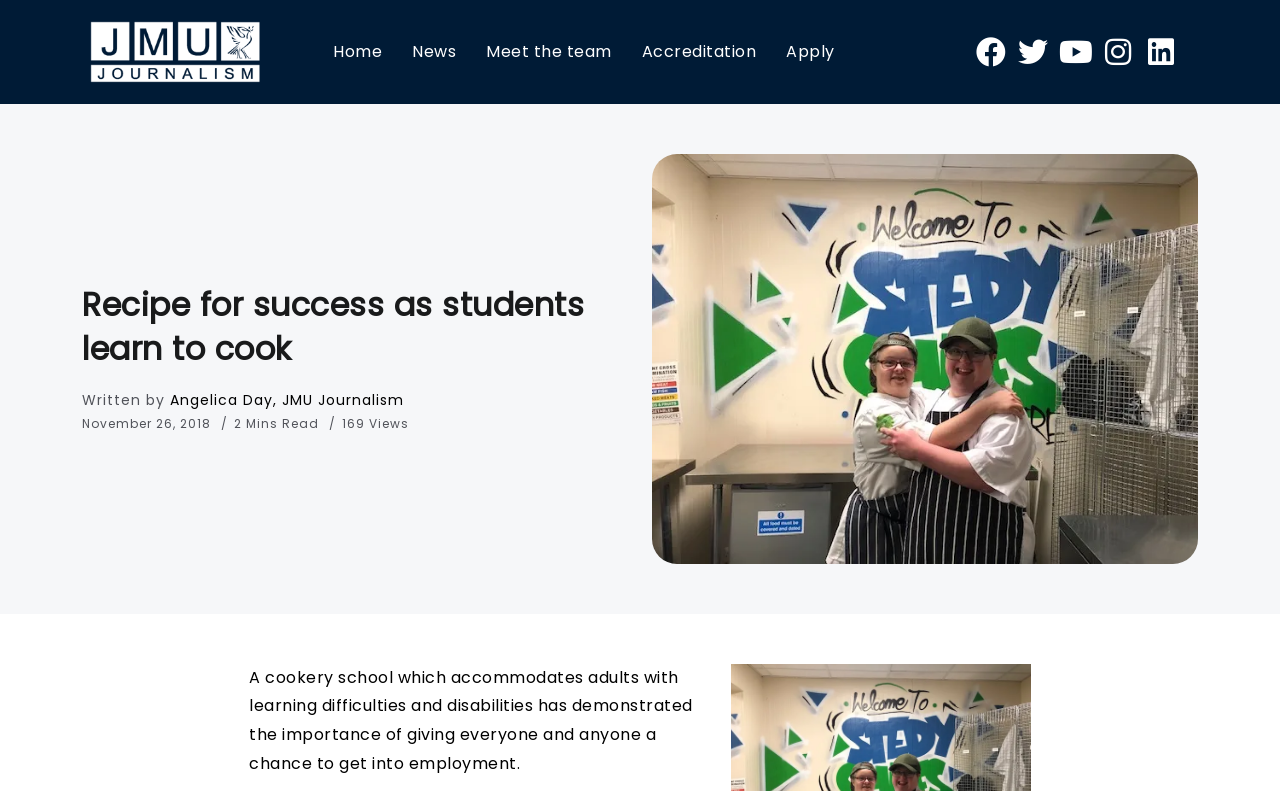Answer this question in one word or a short phrase: What is the name of the journalism organization?

JMU Journalism